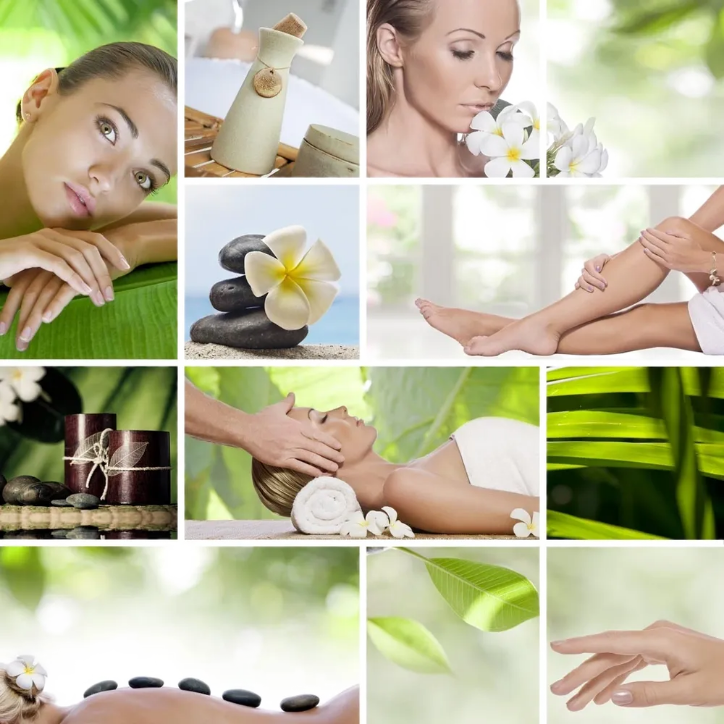Please provide a detailed answer to the question below based on the screenshot: 
What is the woman doing with the plush towel?

In the image, a woman is seen relaxing with a plush towel, highlighting the comfort and relaxation that spa treatments provide, which is an essential part of the wellness and self-care theme.